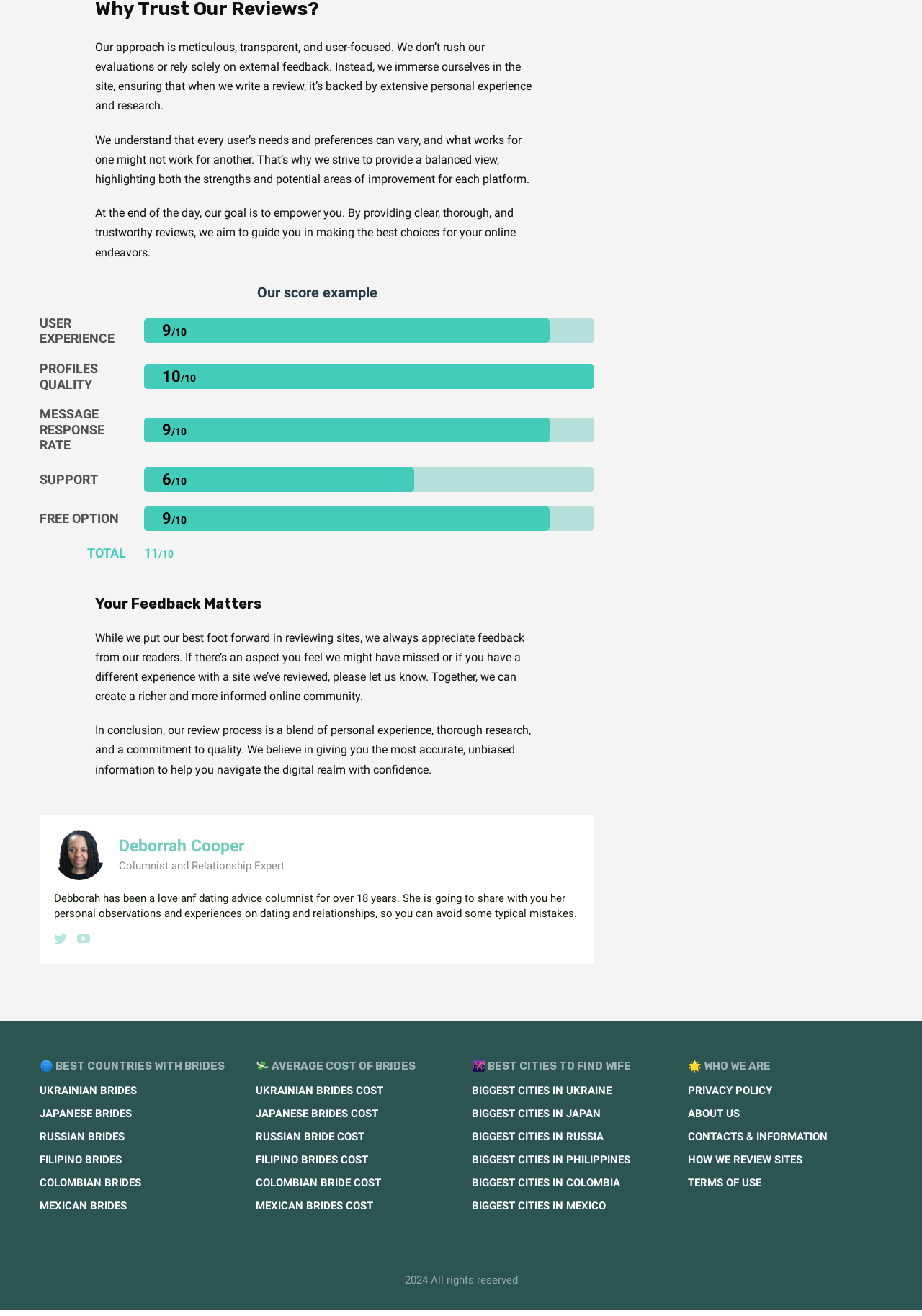Use one word or a short phrase to answer the question provided: 
What is the year of copyright?

2024